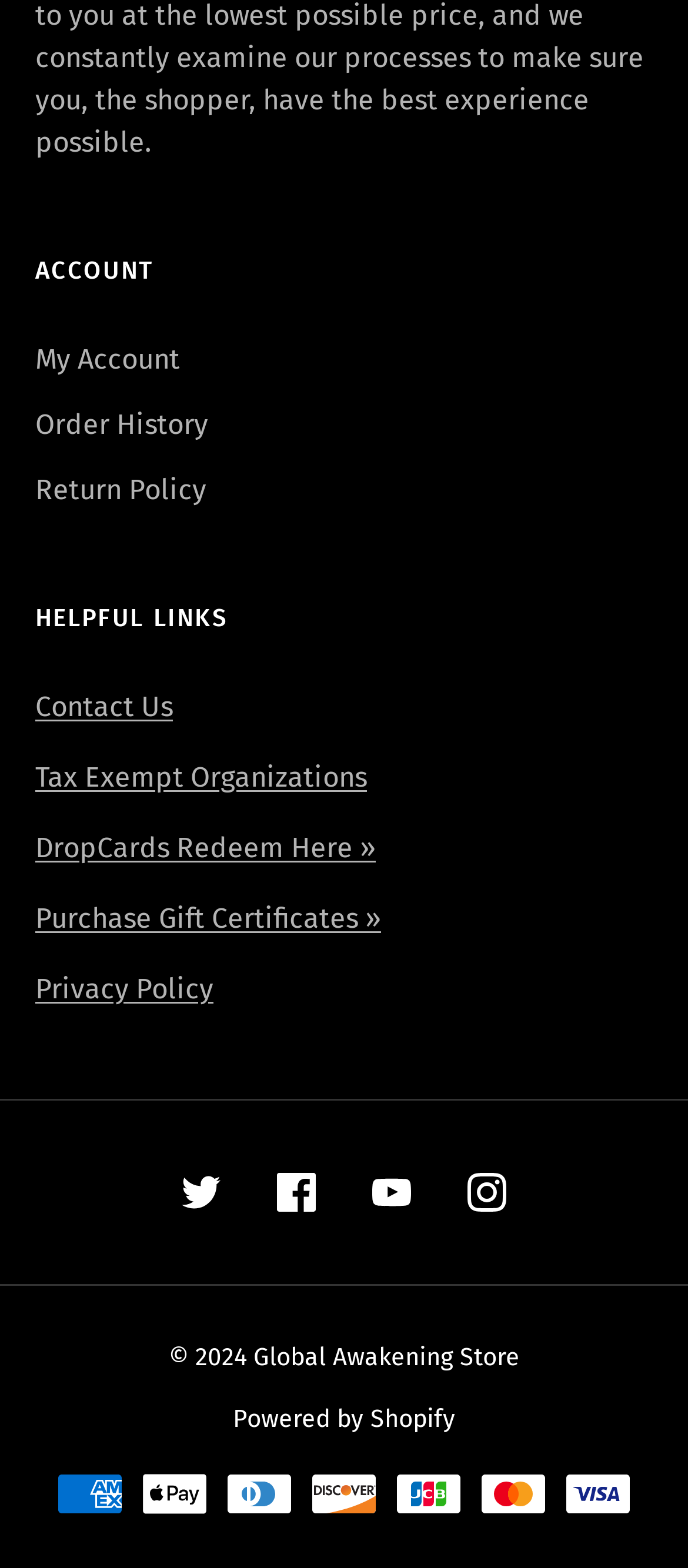Based on the image, provide a detailed response to the question:
What is the name of the account section?

The webpage has a heading element with the text 'ACCOUNT' which suggests that this section is related to user accounts.